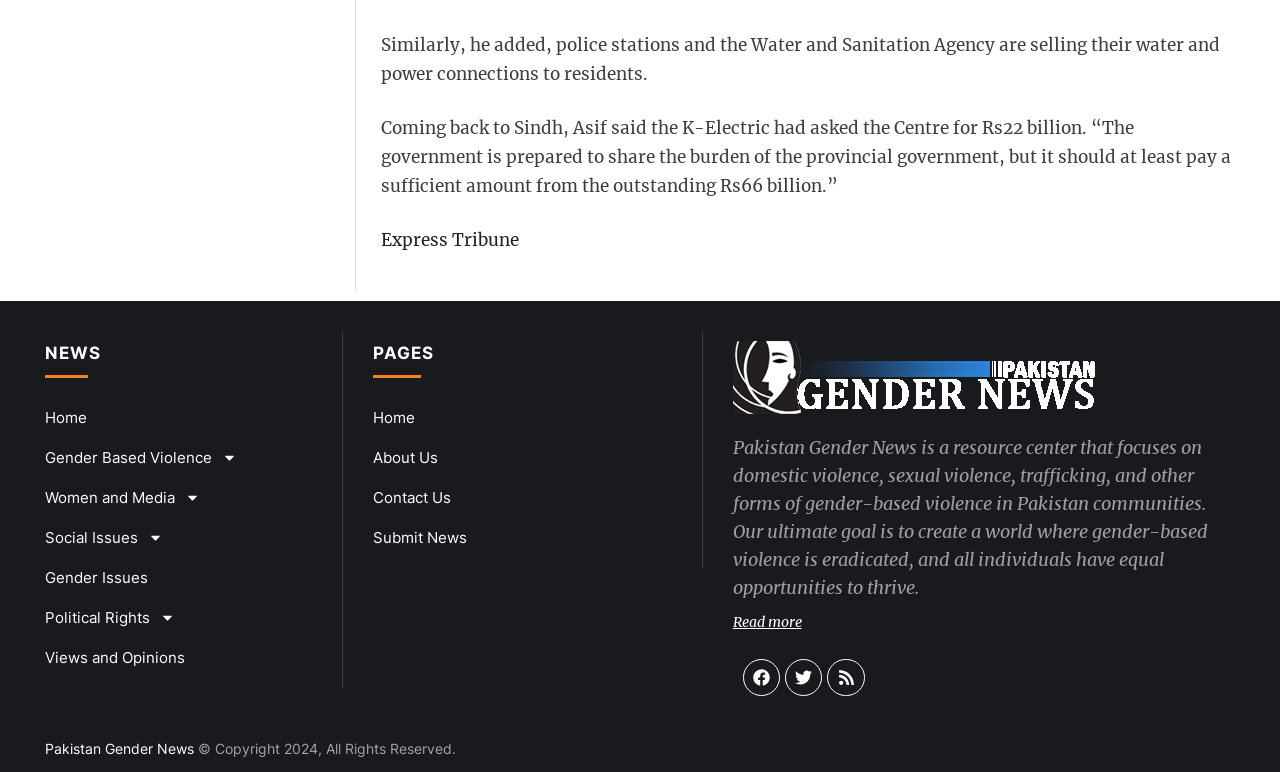Locate the UI element that matches the description Rss in the webpage screenshot. Return the bounding box coordinates in the format (top-left x, top-left y, bottom-right x, bottom-right y), with values ranging from 0 to 1.

[0.646, 0.853, 0.676, 0.902]